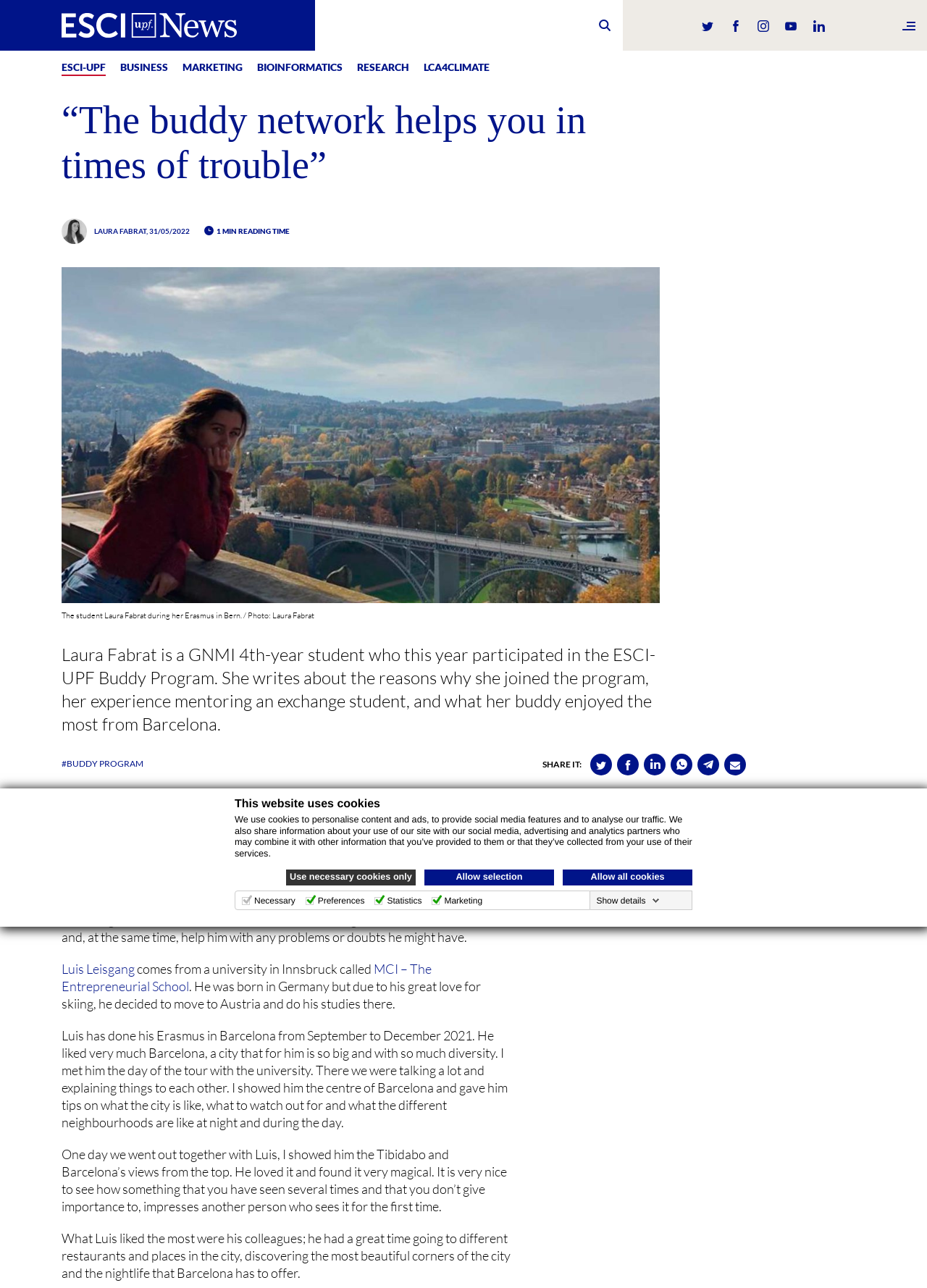Please find the top heading of the webpage and generate its text.

“The buddy network helps you in times of trouble”